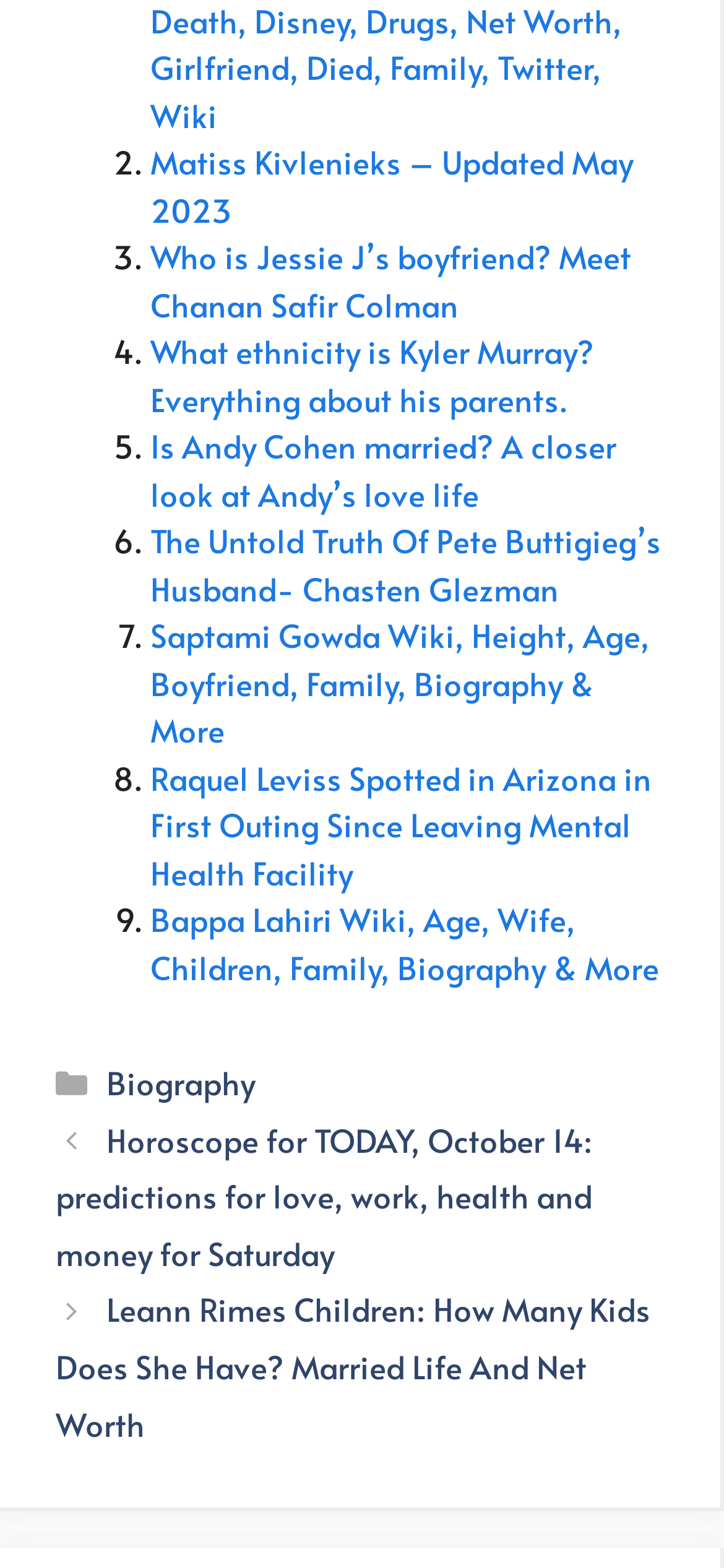Pinpoint the bounding box coordinates of the element that must be clicked to accomplish the following instruction: "Read about Kyler Murray’s parents". The coordinates should be in the format of four float numbers between 0 and 1, i.e., [left, top, right, bottom].

[0.208, 0.21, 0.821, 0.268]